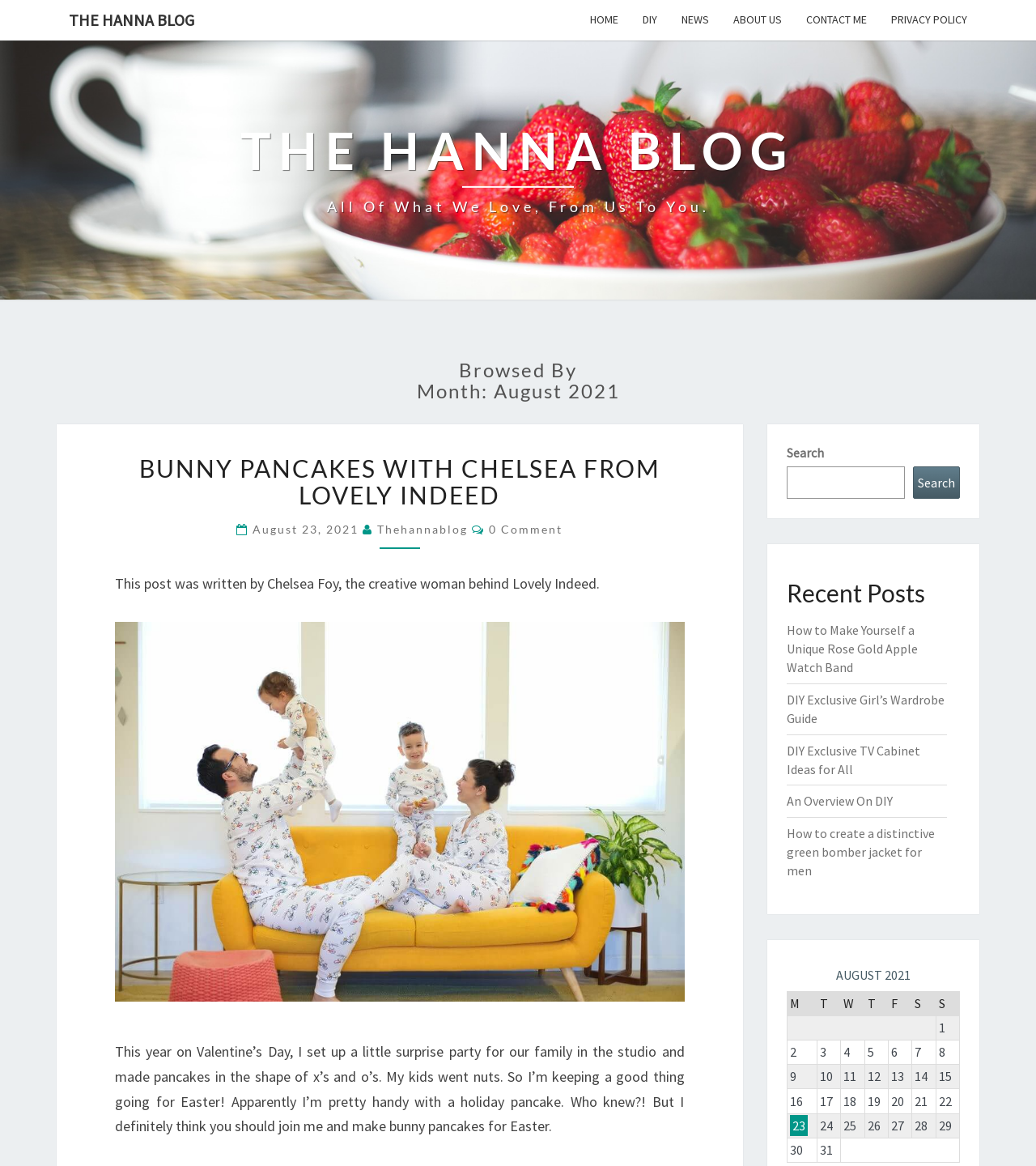Find the bounding box coordinates of the area to click in order to follow the instruction: "Click the 'HOME' link".

[0.558, 0.0, 0.609, 0.033]